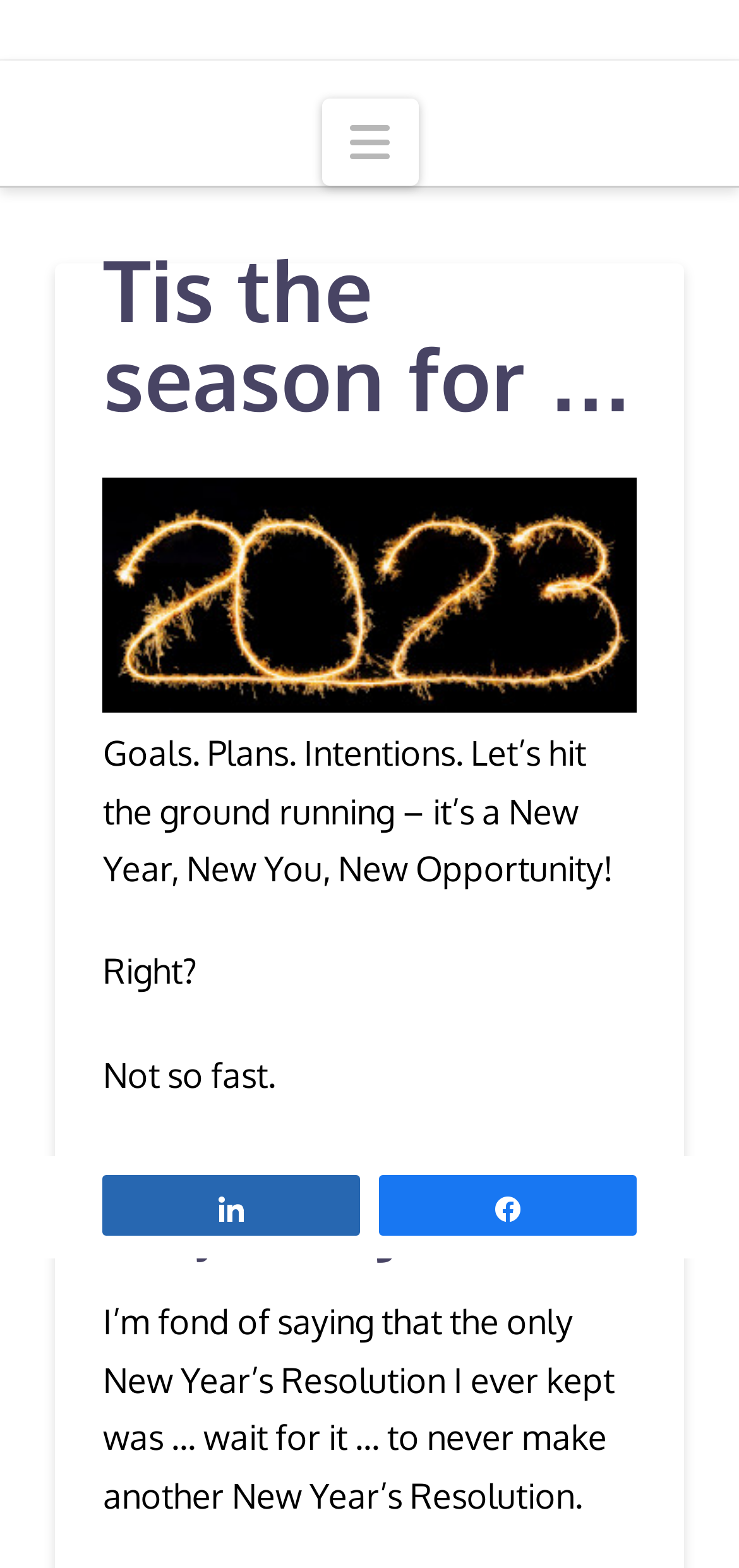What is the year written in gold sparkler on a black background?
Answer briefly with a single word or phrase based on the image.

2023